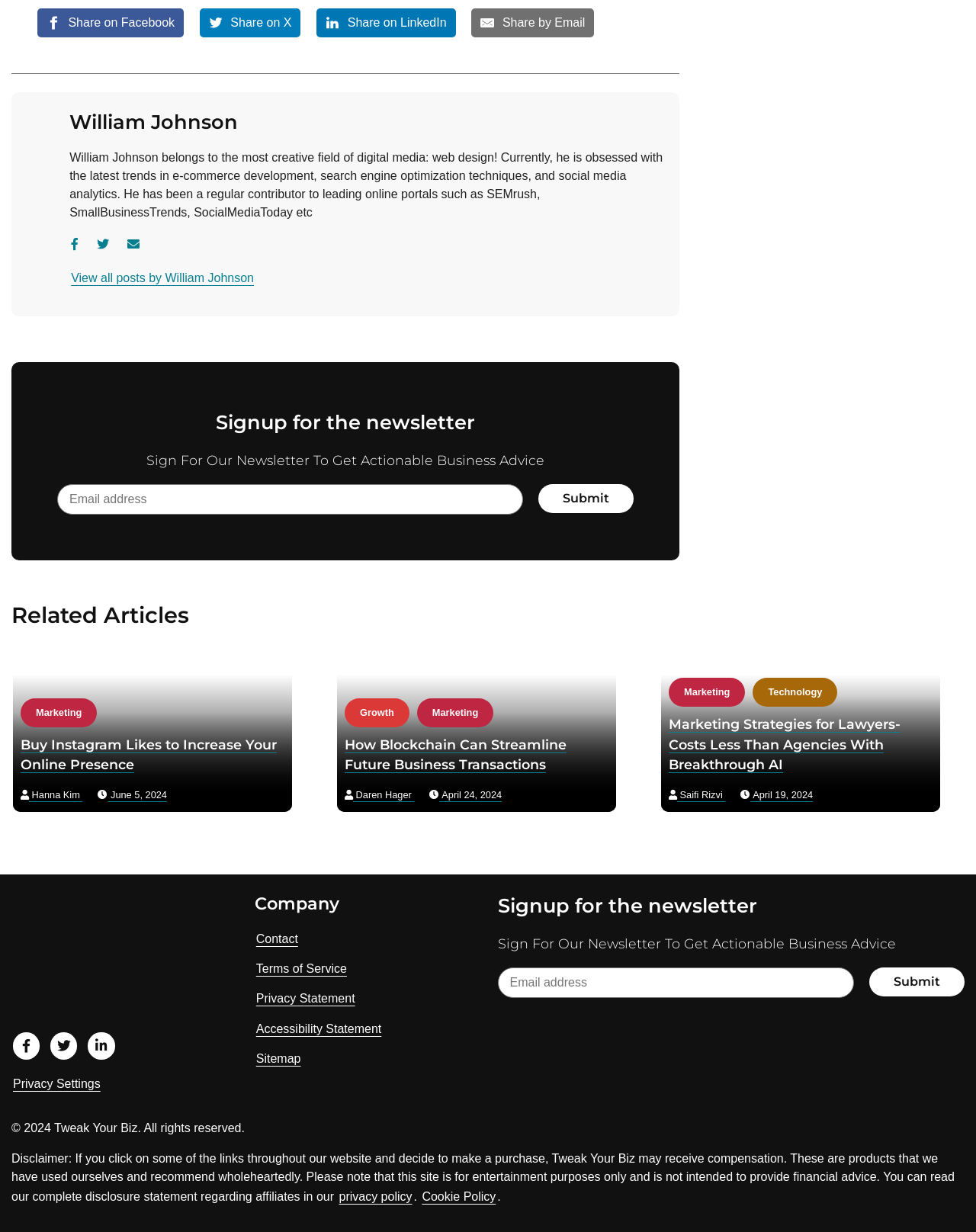Please find the bounding box coordinates of the element's region to be clicked to carry out this instruction: "Submit".

[0.552, 0.393, 0.649, 0.417]